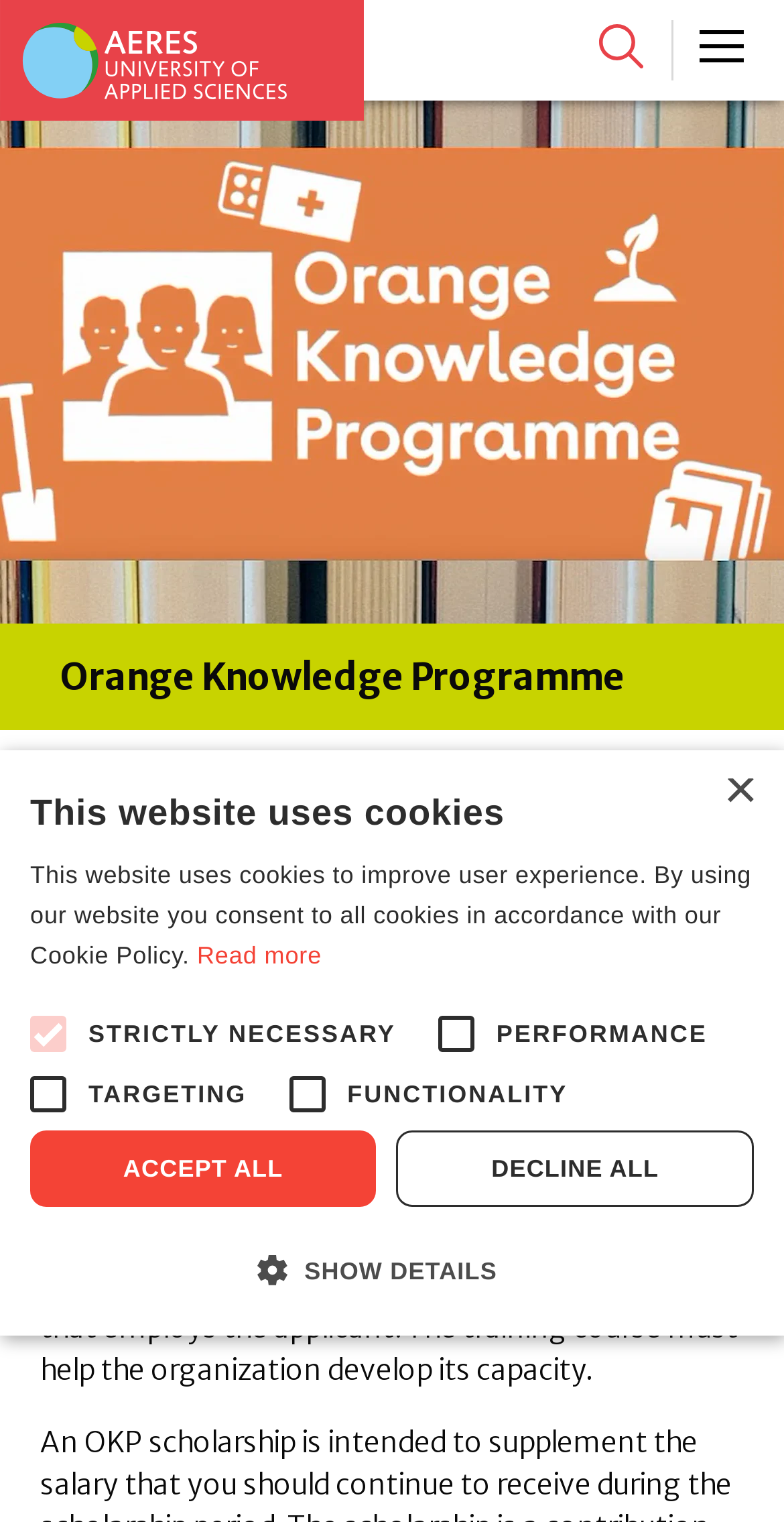Indicate the bounding box coordinates of the clickable region to achieve the following instruction: "click the search button."

[0.764, 0.019, 0.82, 0.048]